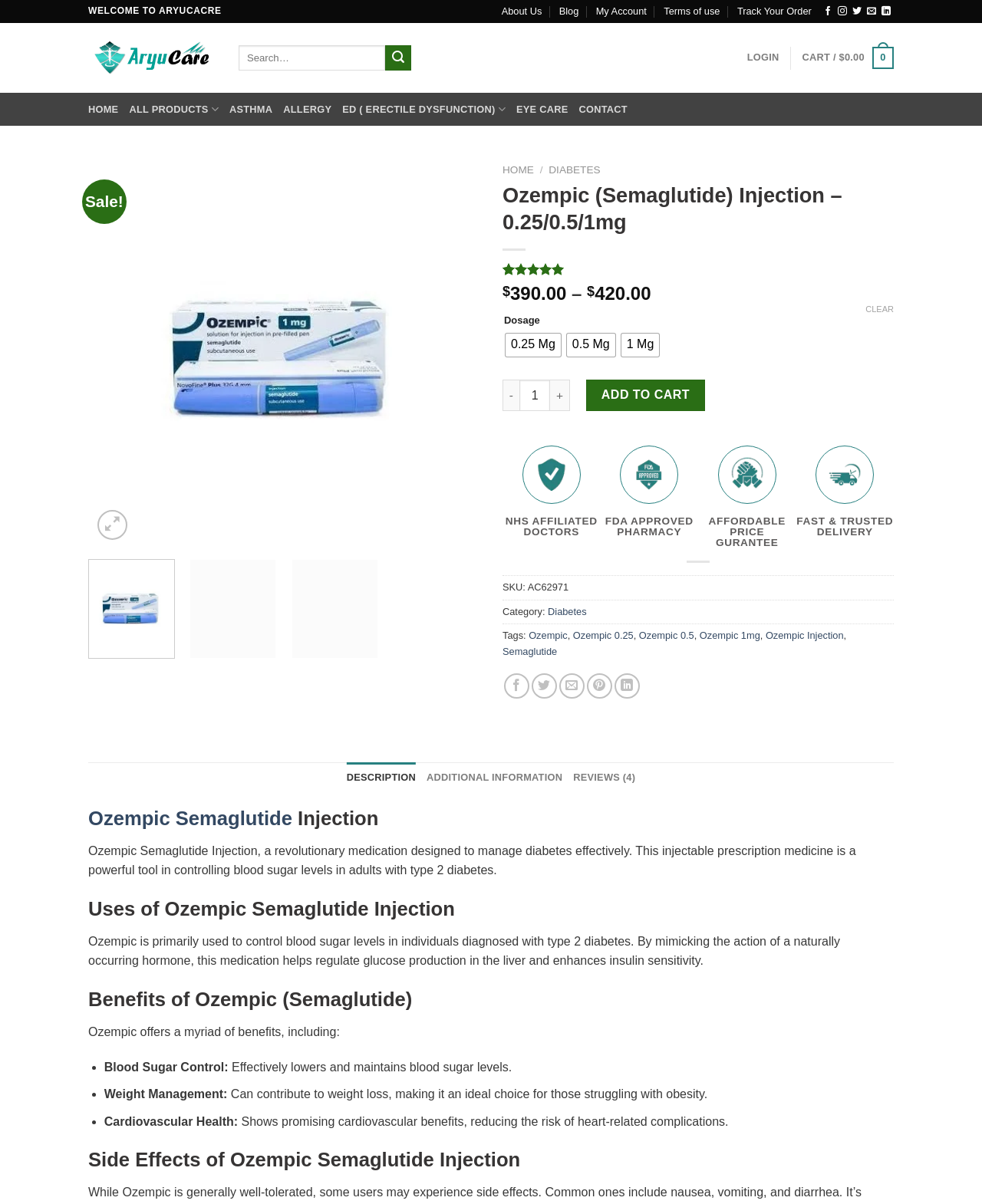What is the category of the product Ozempic Semaglutide Injection?
Provide a detailed answer to the question, using the image to inform your response.

I found the answer by examining the webpage's content, specifically the section where the product's details are listed, and noticed that the category of Ozempic Semaglutide Injection is 'Diabetes'.